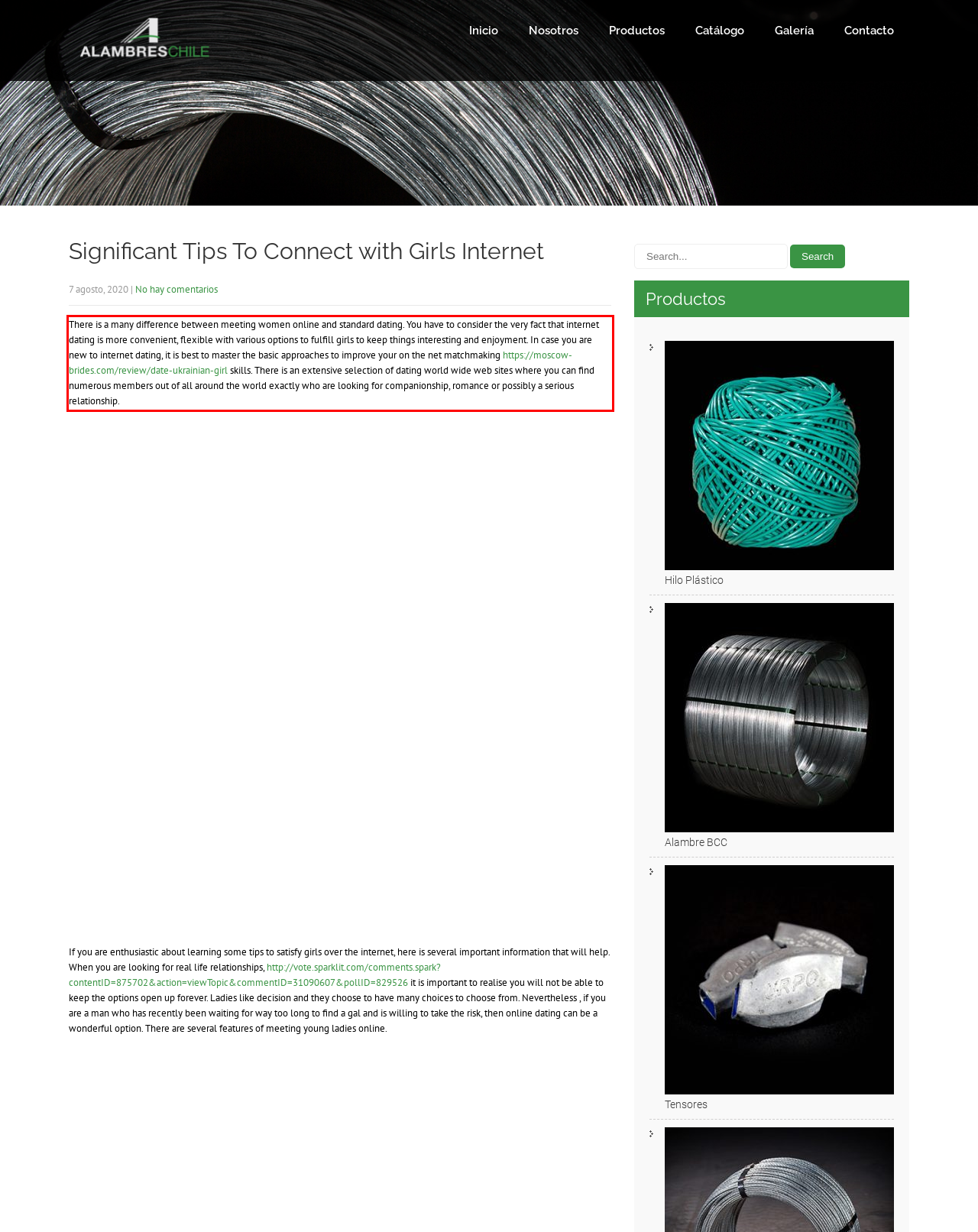You are presented with a webpage screenshot featuring a red bounding box. Perform OCR on the text inside the red bounding box and extract the content.

There is a many difference between meeting women online and standard dating. You have to consider the very fact that internet dating is more convenient, flexible with various options to fulfill girls to keep things interesting and enjoyment. In case you are new to internet dating, it is best to master the basic approaches to improve your on the net matchmaking https://moscow-brides.com/review/date-ukrainian-girl skills. There is an extensive selection of dating world wide web sites where you can find numerous members out of all around the world exactly who are looking for companionship, romance or possibly a serious relationship.